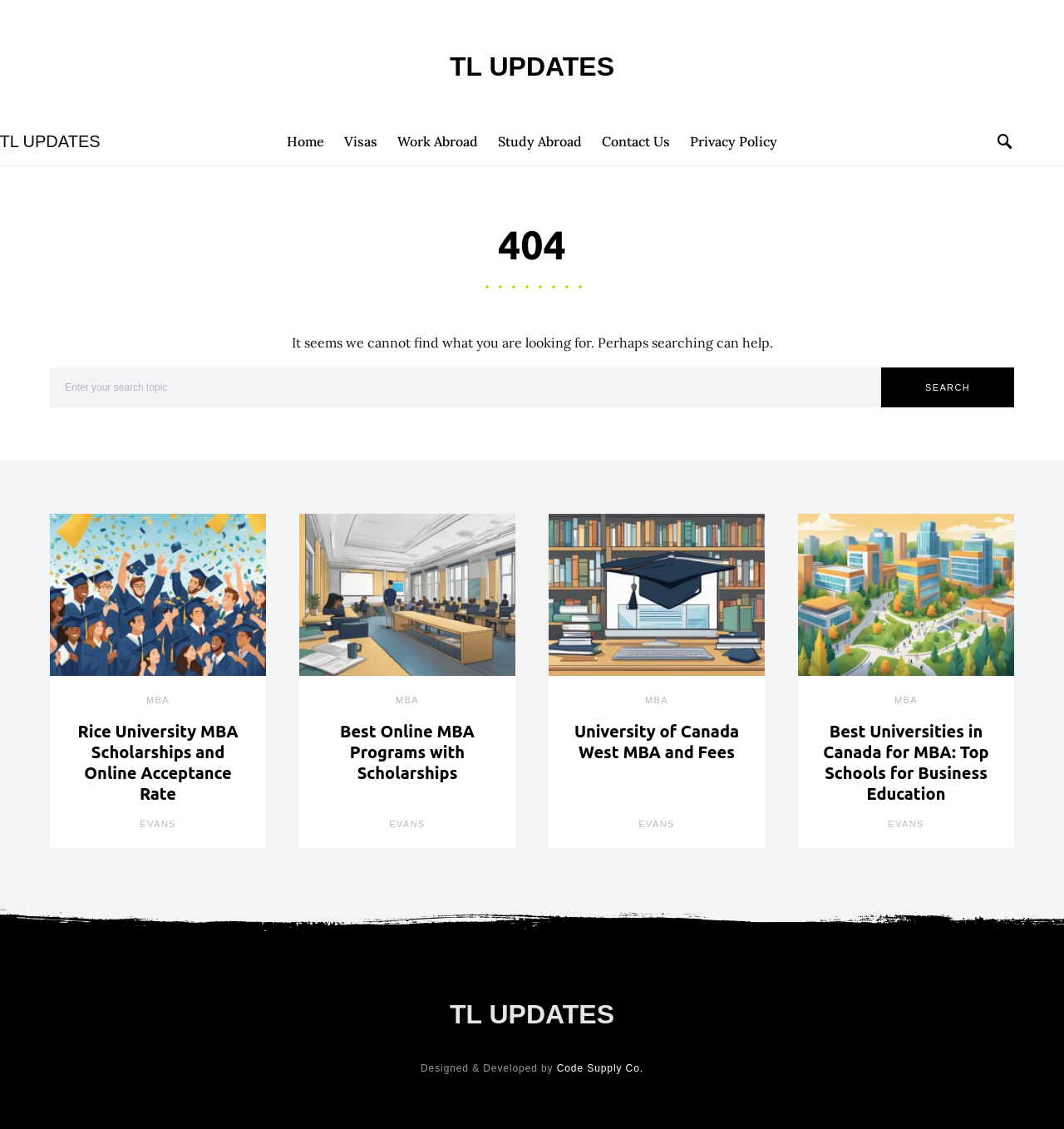Bounding box coordinates are specified in the format (top-left x, top-left y, bottom-right x, bottom-right y). All values are floating point numbers bounded between 0 and 1. Please provide the bounding box coordinate of the region this sentence describes: Code Supply Co.

[0.523, 0.941, 0.605, 0.951]